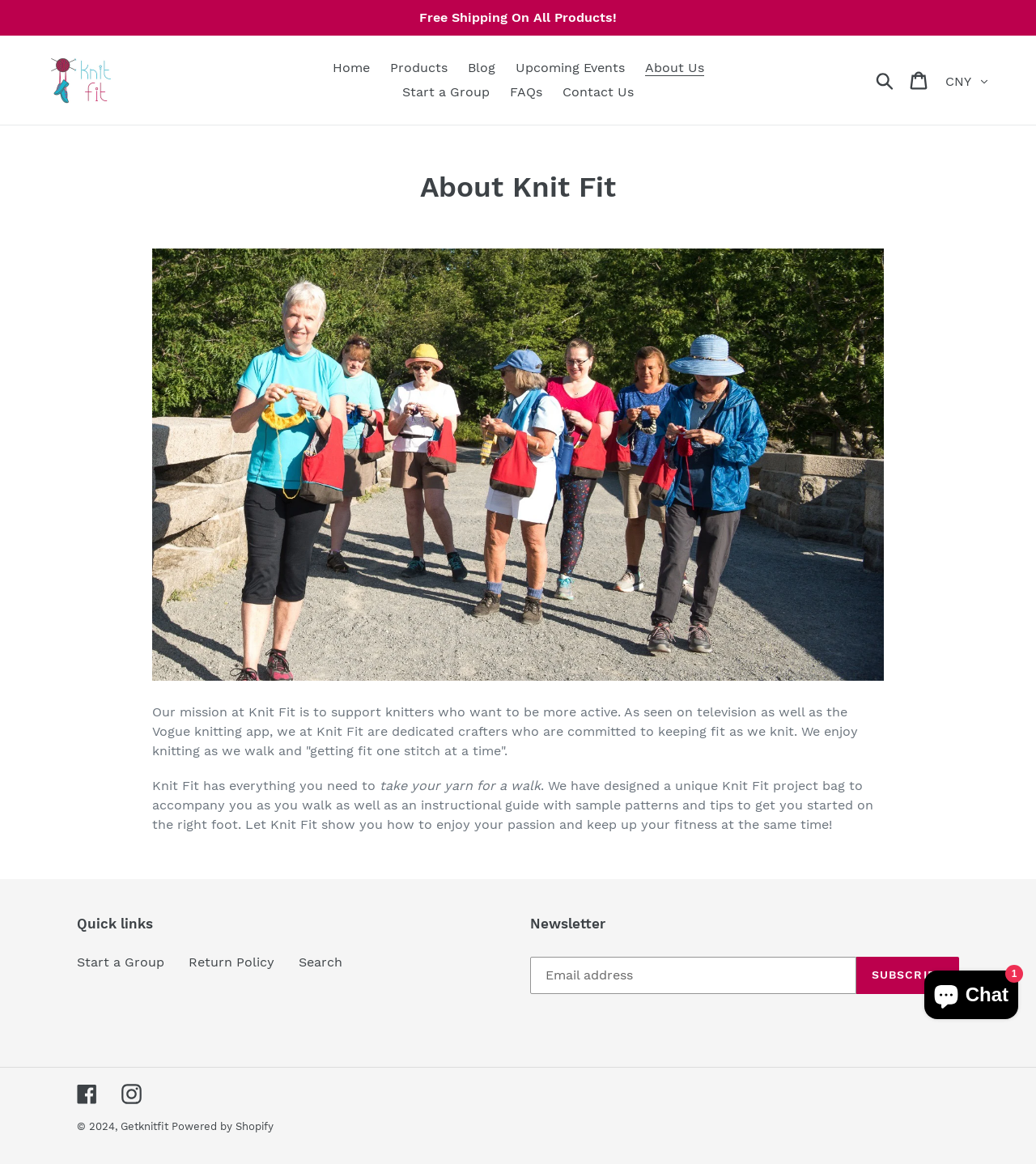Please identify the coordinates of the bounding box that should be clicked to fulfill this instruction: "Subscribe to the newsletter".

[0.826, 0.822, 0.926, 0.854]